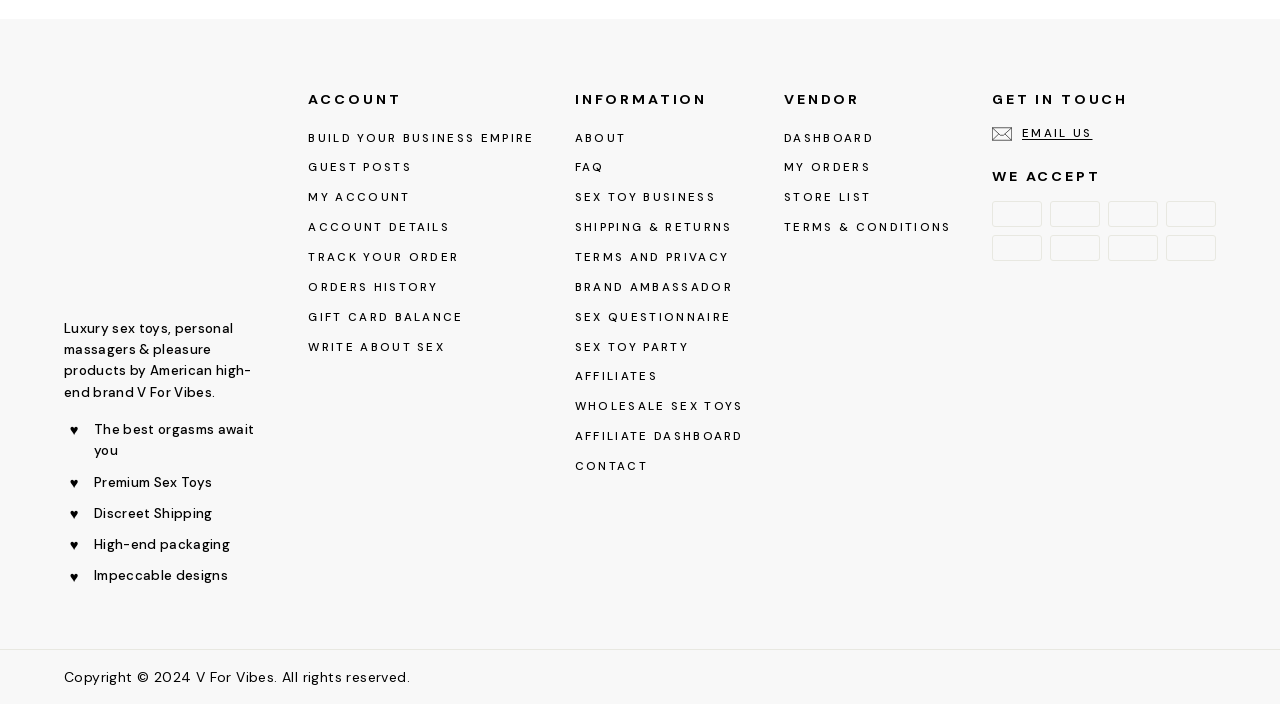Determine the bounding box coordinates of the area to click in order to meet this instruction: "Track your order".

[0.241, 0.345, 0.359, 0.388]